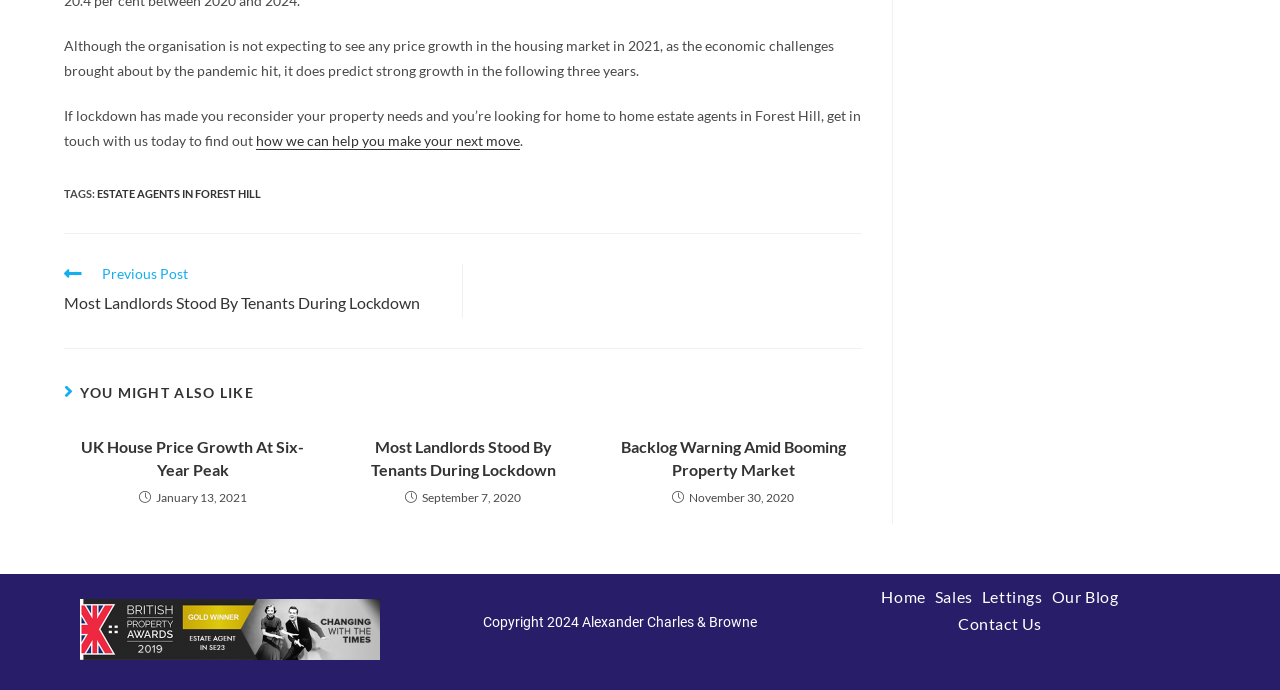Locate and provide the bounding box coordinates for the HTML element that matches this description: "Our Blog".

[0.819, 0.847, 0.876, 0.885]